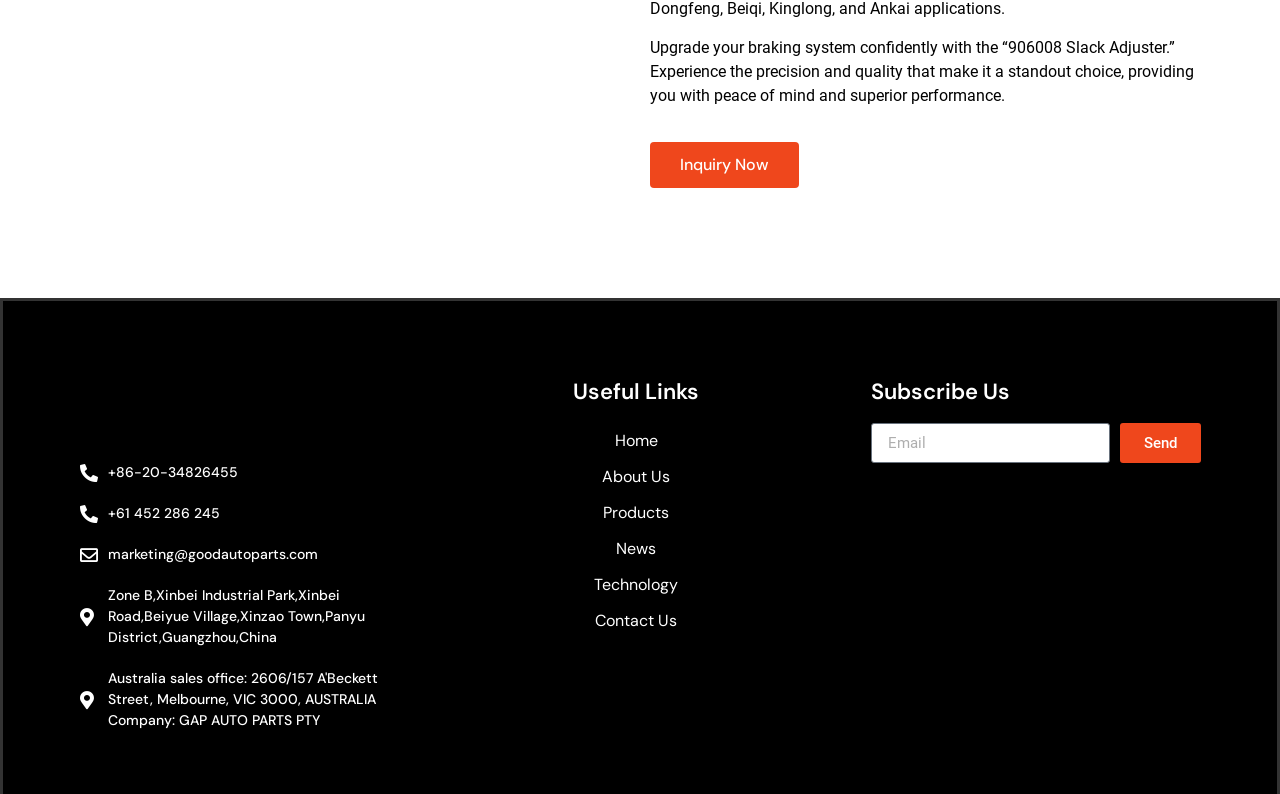Look at the image and answer the question in detail:
What is the section below 'Useful Links'?

The section below 'Useful Links' contains links to other pages on the website, including 'Home', 'About Us', 'Products', 'News', 'Technology', and 'Contact Us', which can be used to navigate to other parts of the website.